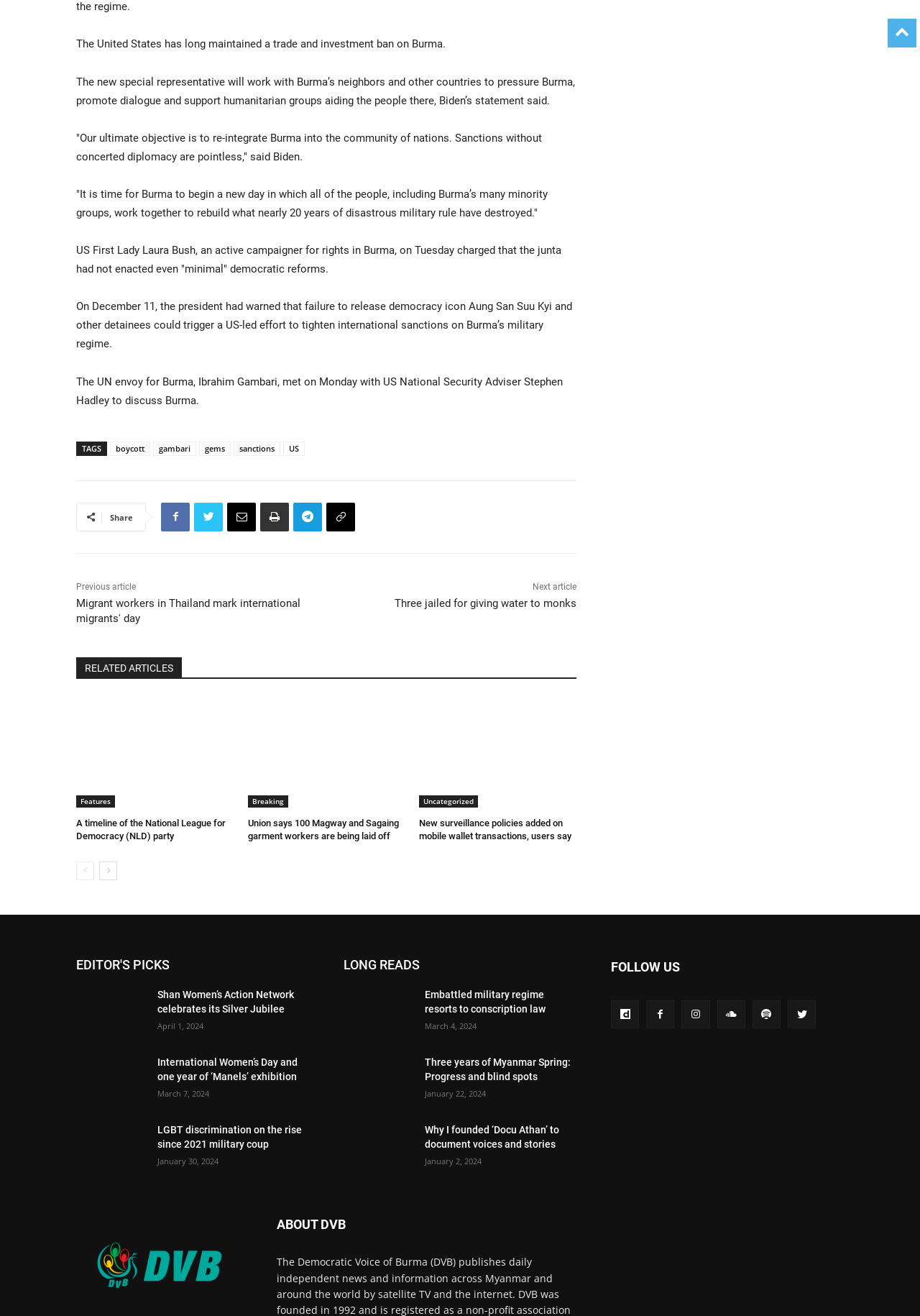Find the bounding box coordinates for the HTML element described in this sentence: "Copy URL". Provide the coordinates as four float numbers between 0 and 1, in the format [left, top, right, bottom].

[0.355, 0.382, 0.386, 0.404]